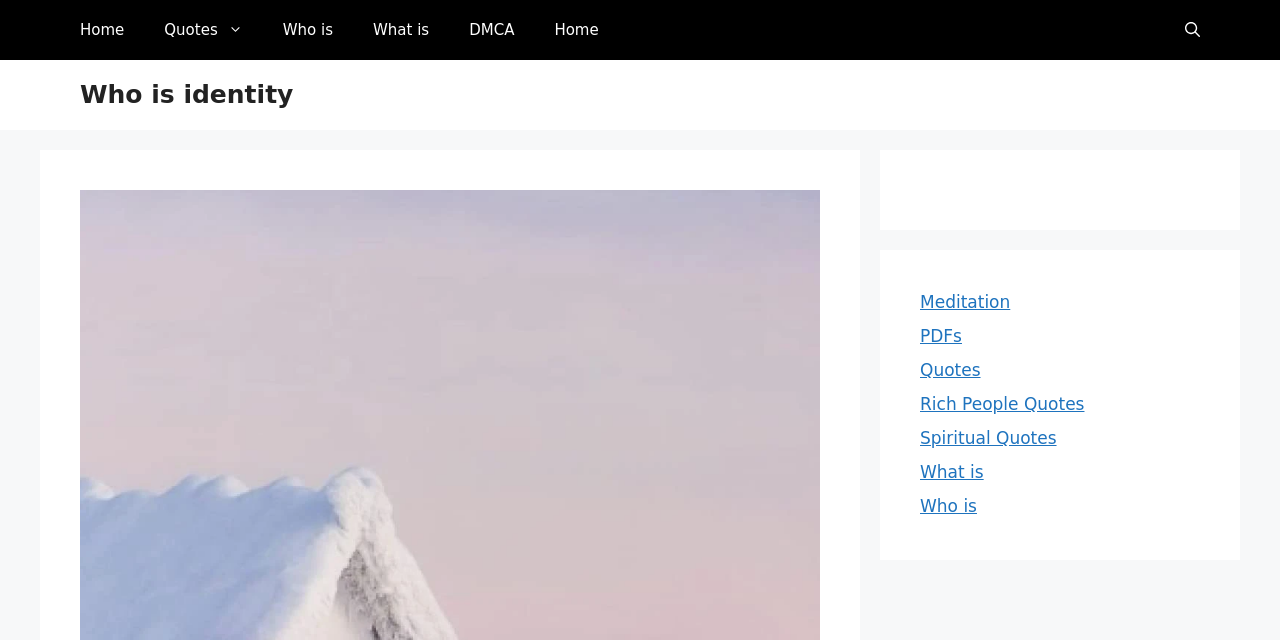Determine the bounding box coordinates of the region that needs to be clicked to achieve the task: "download PDFs".

[0.719, 0.509, 0.752, 0.541]